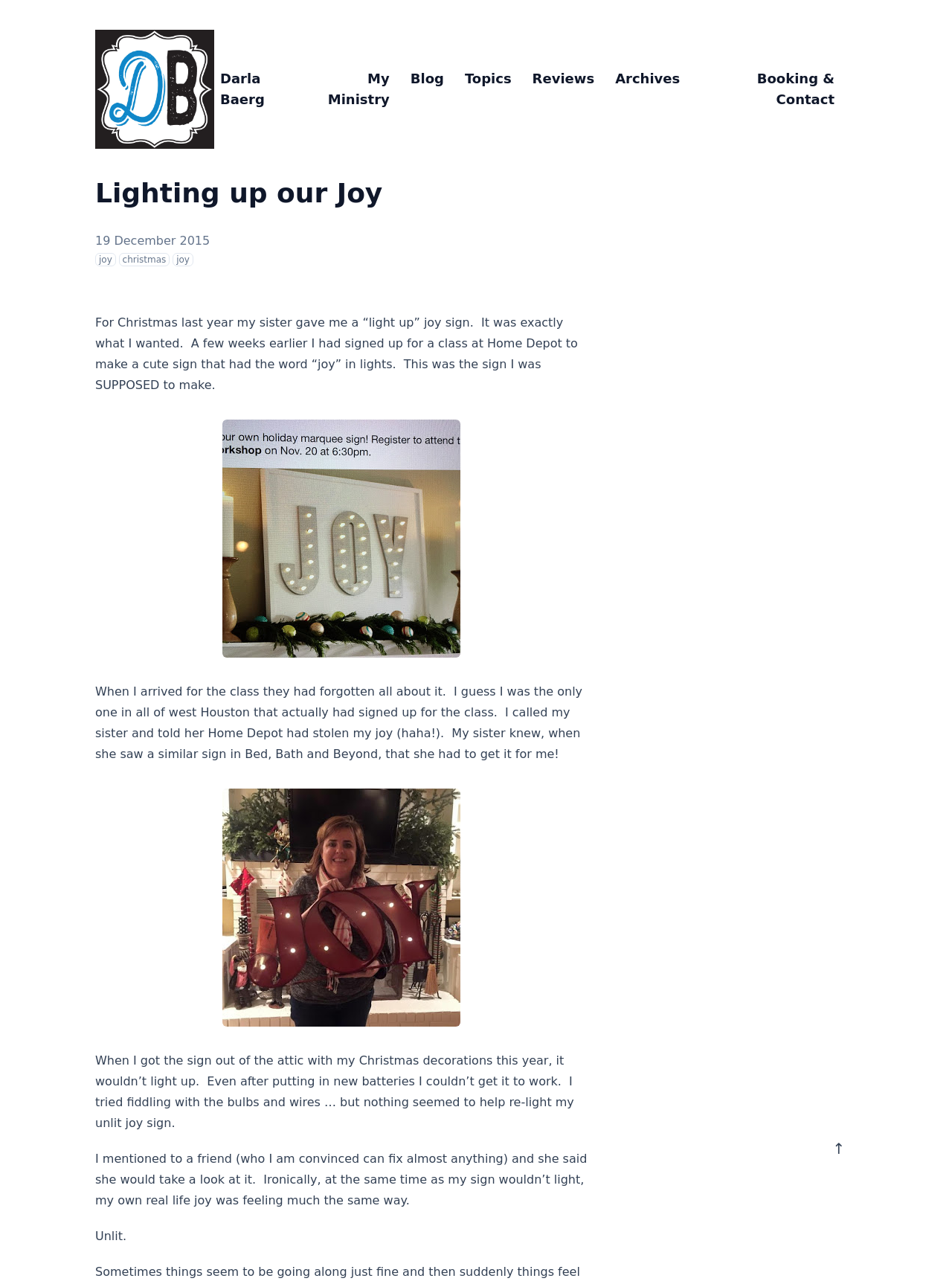What is the name of the store where the author's sister found the gift?
Look at the image and respond to the question as thoroughly as possible.

The blog post mentions that the author's sister found the 'light up' joy sign in Bed, Bath and Beyond, which suggests that this is the store where the gift was purchased.